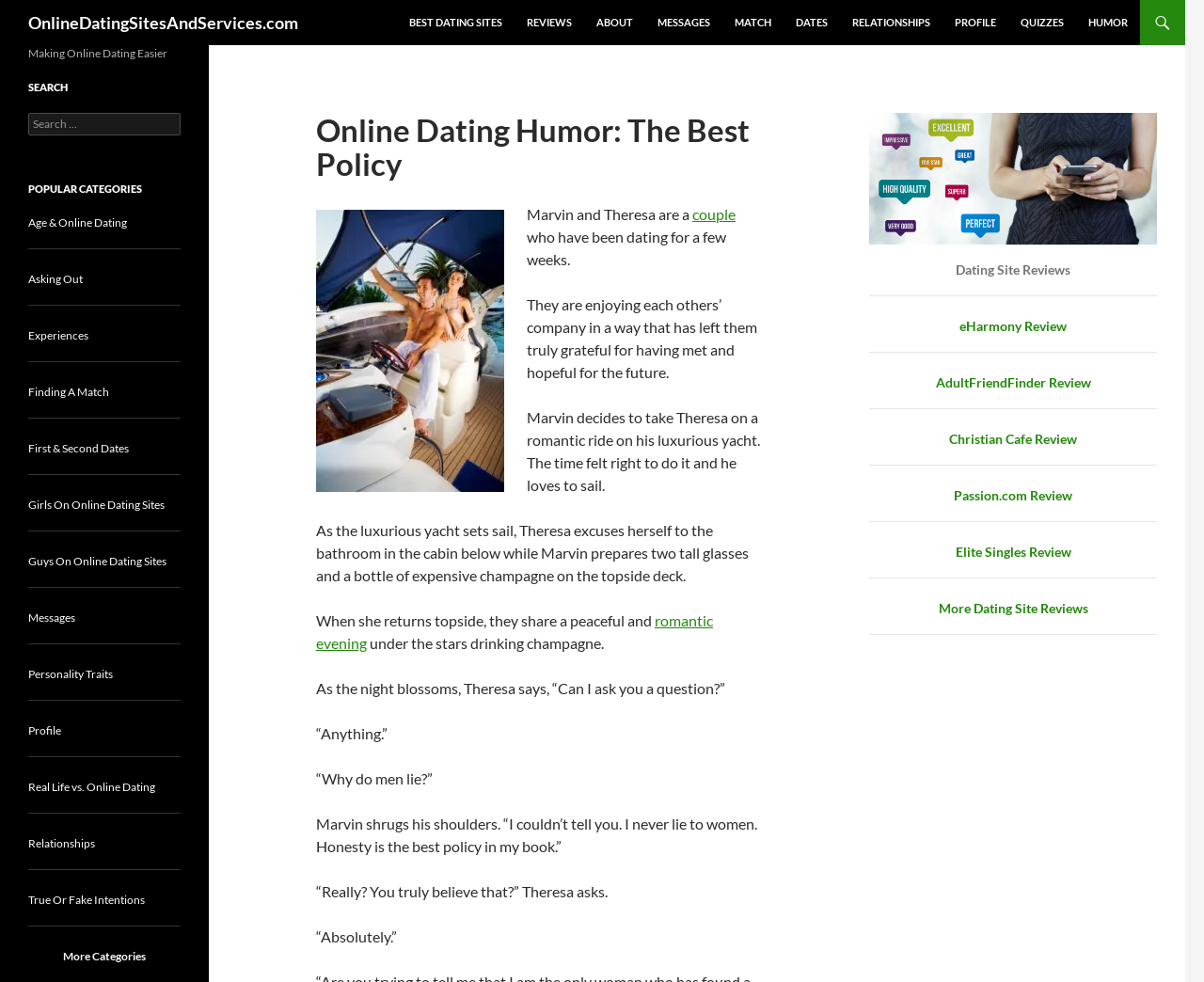Based on the image, please elaborate on the answer to the following question:
What is the purpose of the search bar on the webpage?

The search bar is located in the 'Making Online Dating Easier' section and has a placeholder text 'Search for:', indicating that it is meant to search for online dating topics, such as categories, articles, or reviews.